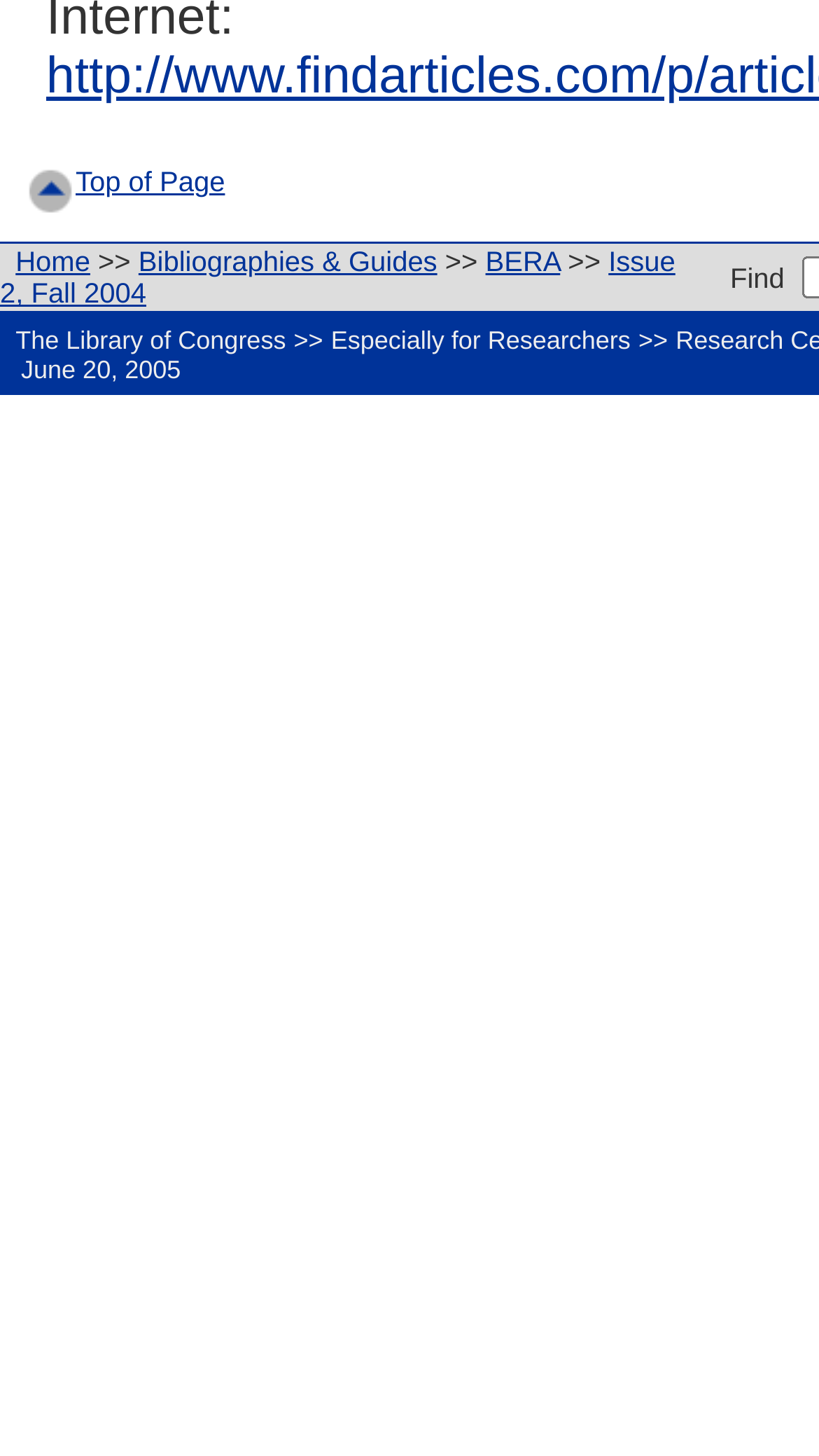What is the last number mentioned on the webpage?
Answer the question with as much detail as possible.

The last number mentioned on the webpage is '8.' which is located at the bottom of the page, indicated by the StaticText element with bounding box coordinates [0.056, 0.795, 0.134, 0.854]